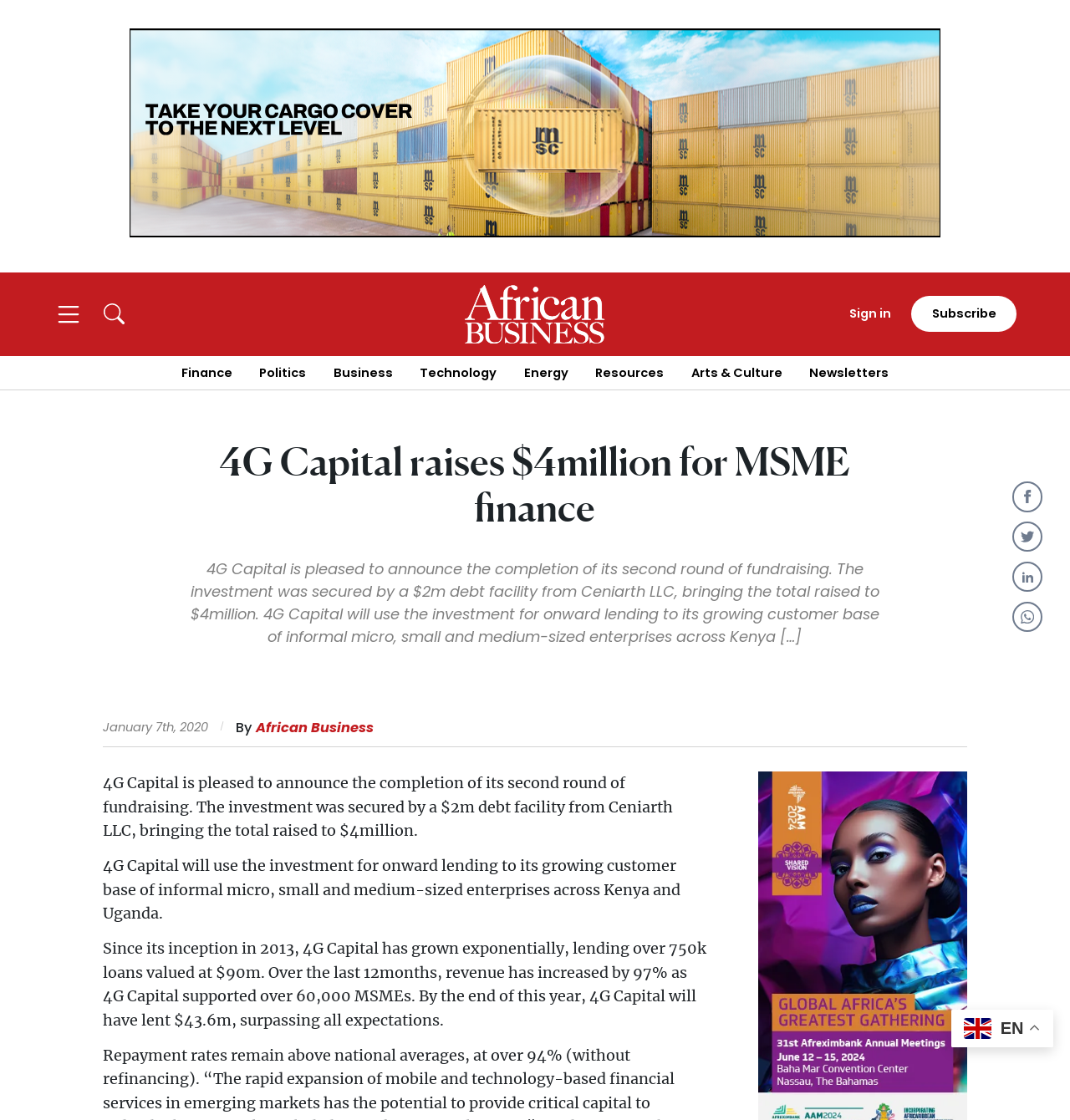Locate the bounding box coordinates of the clickable element to fulfill the following instruction: "Check the 'Related Articles'". Provide the coordinates as four float numbers between 0 and 1 in the format [left, top, right, bottom].

None